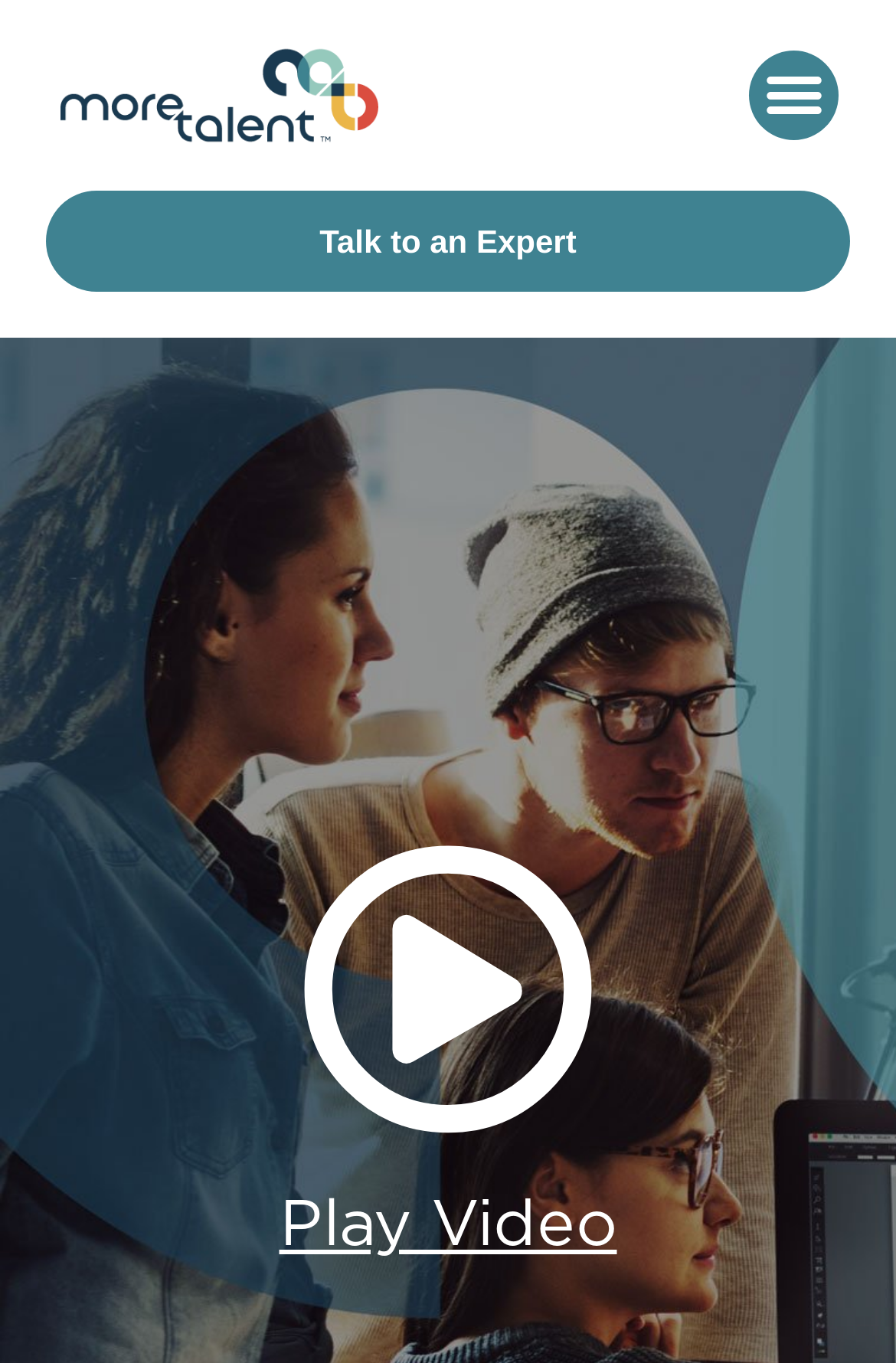Examine the screenshot and answer the question in as much detail as possible: What is the text of the heading below the video?

The heading below the video is 'Play Video', which is a heading element located at the bottom of the webpage.